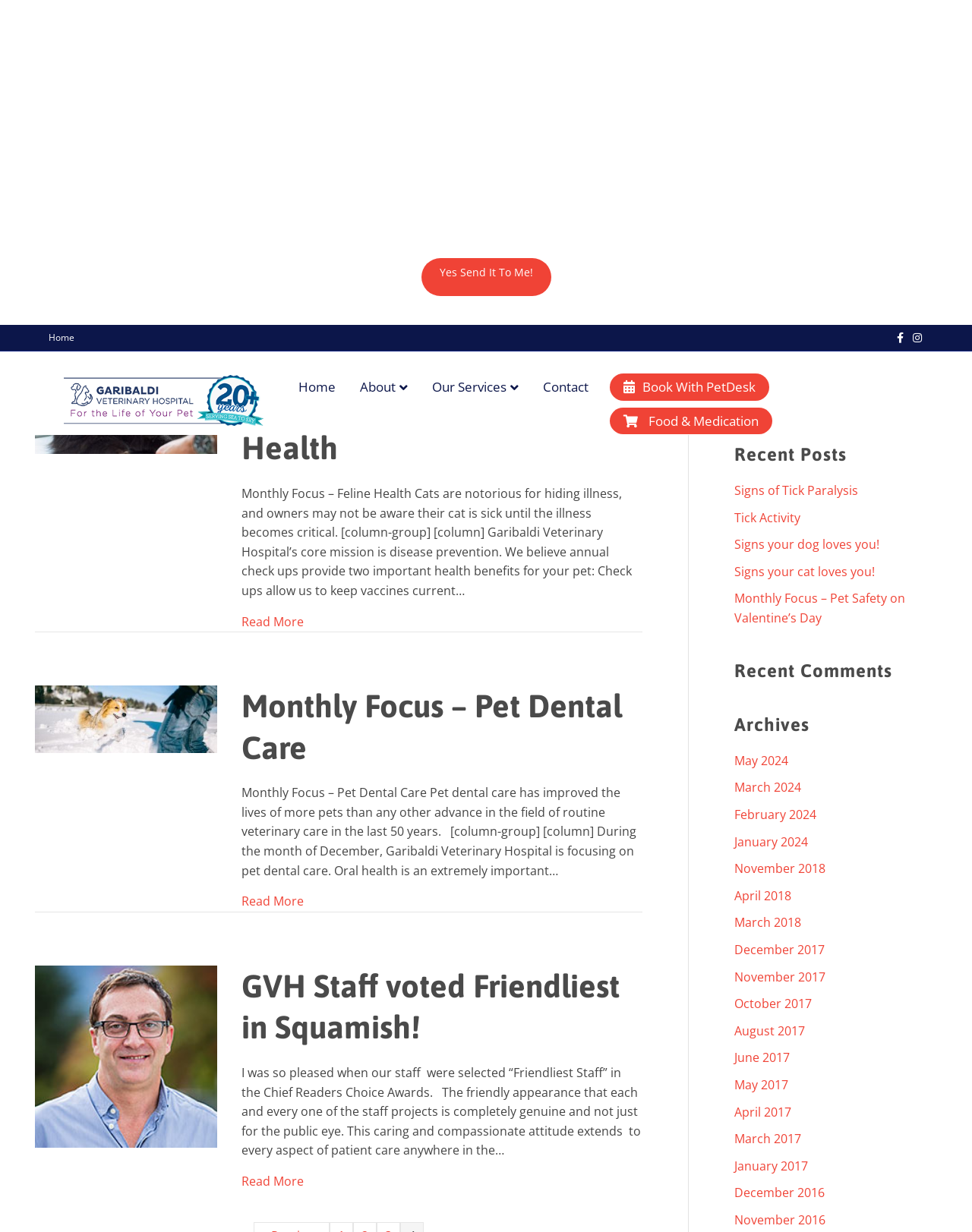Elaborate on the information and visuals displayed on the webpage.

The webpage is the archives page of the Garibaldi Veterinary Hospital website. At the top, there is a navigation bar with links to the home page, Facebook, and Instagram. Below the navigation bar, there is a layout table with a link to the hospital's website and a header menu with links to various pages, including the home page, about page, services page, contact page, and a link to book an appointment with PetDesk.

The main content of the page is divided into several sections. The first section has a heading "Monthly Focus – Feline Health" and a brief description of the importance of annual check-ups for cats. There is also a link to read more about the topic. Below this section, there is an image related to feline health.

The next section has a heading "Monthly Focus – Pet Dental Care" and a brief description of the importance of pet dental care. There is also a link to read more about the topic. Below this section, there is an image related to pet dental care.

The following section has a heading "GVH Staff voted Friendliest in Squamish!" and a brief description of the hospital's staff being voted the friendliest in Squamish. There is also a link to read more about the topic. Below this section, there is an image of Dr. Tom Honey.

The page also has a section with links to previous pages, with page numbers ranging from 1 to 3. There is also a search bar at the top right corner of the page.

On the right side of the page, there are three complementary sections. The first section has a heading "Recent Posts" and lists several links to recent blog posts, including "Signs of Tick Paralysis", "Tick Activity", and "Signs your dog loves you!". The second section has a heading "Recent Comments" but does not list any comments. The third section has a heading "Archives" and lists links to archives from various months and years, ranging from May 2024 to January 2016.

The final section on the right side of the page has a heading "Categories" and lists links to categories, including "General" and "Monthly Focus". Below this section, there is a heading "Meta" with links to log in and entries feed.

At the bottom of the page, there is a cookie notice dialog that informs users that the website uses cookies to ensure the best experience.